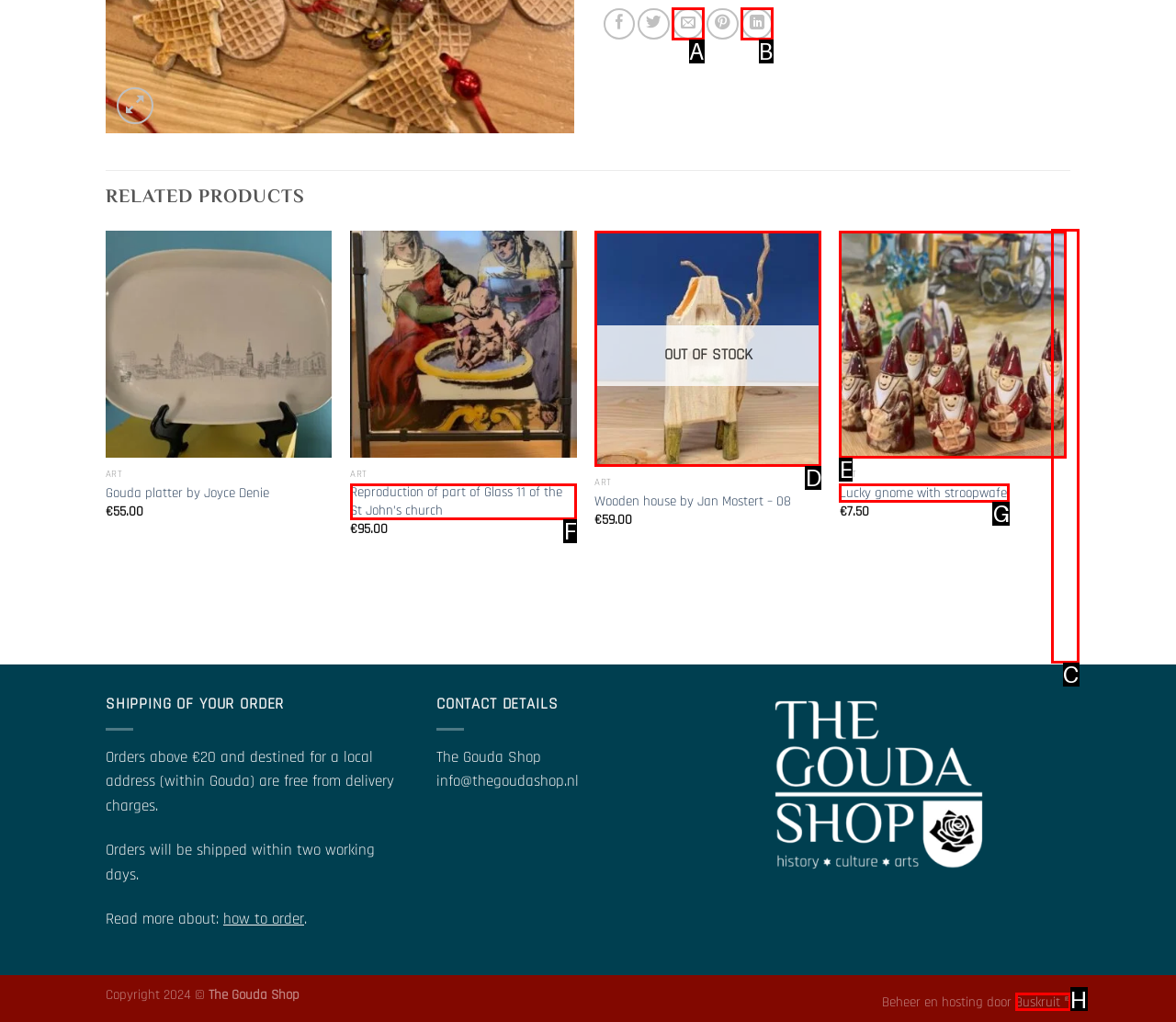Given the description: Lucky gnome with stroopwafel, identify the matching HTML element. Provide the letter of the correct option.

G